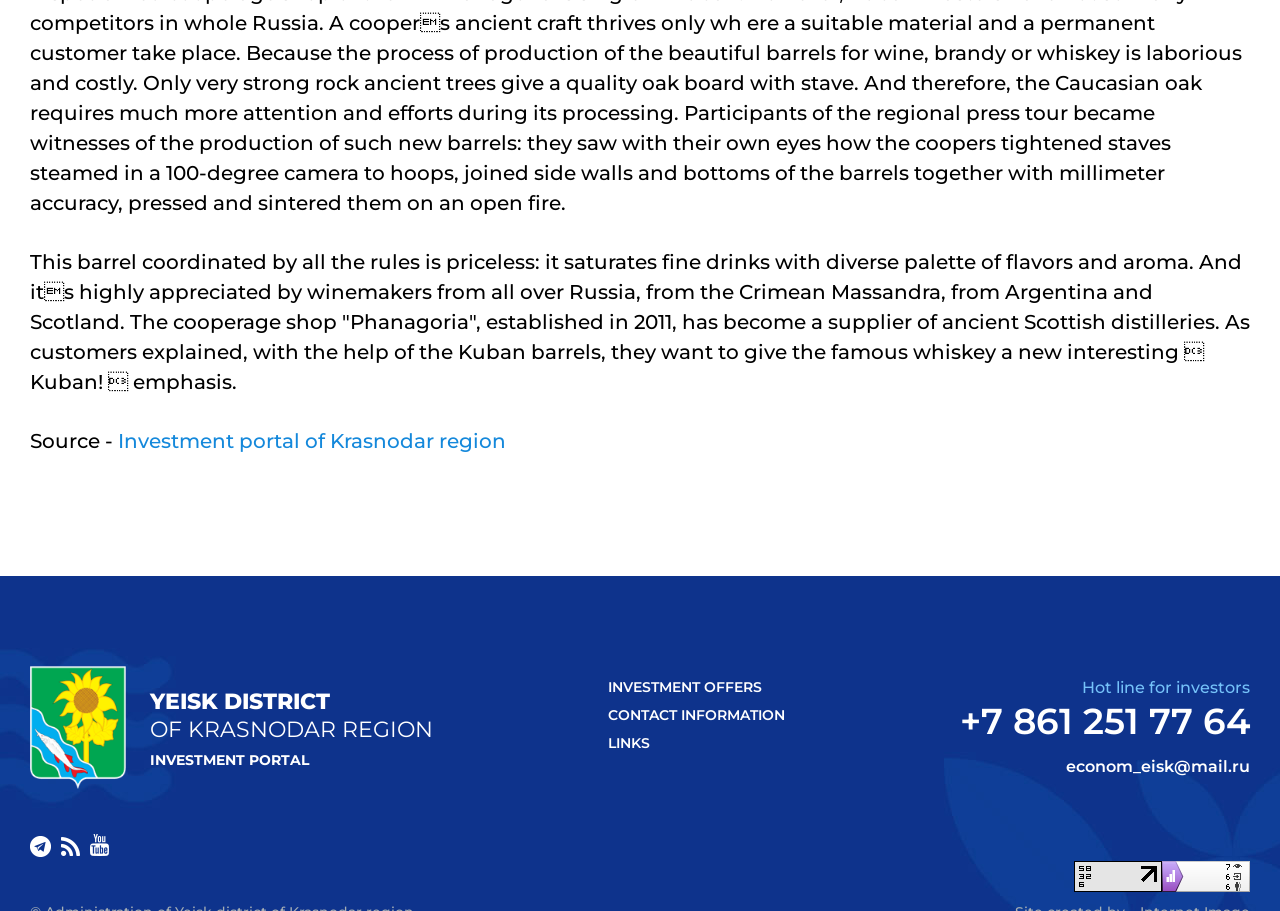Identify the bounding box of the HTML element described here: "How Babies Learn To Walk". Provide the coordinates as four float numbers between 0 and 1: [left, top, right, bottom].

None